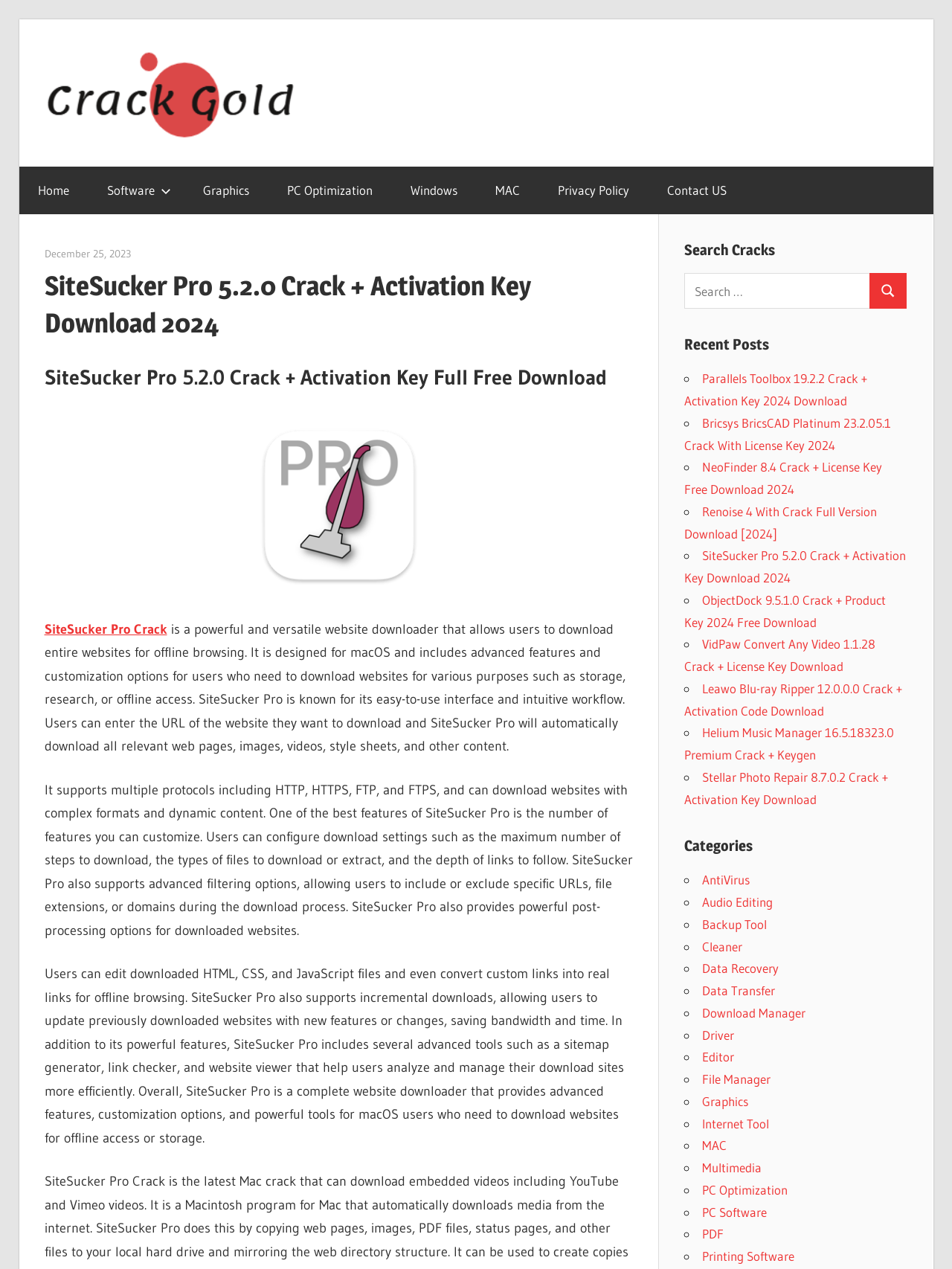Provide the bounding box coordinates for the UI element described in this sentence: "SiteSucker Pro Crack". The coordinates should be four float values between 0 and 1, i.e., [left, top, right, bottom].

[0.046, 0.489, 0.175, 0.502]